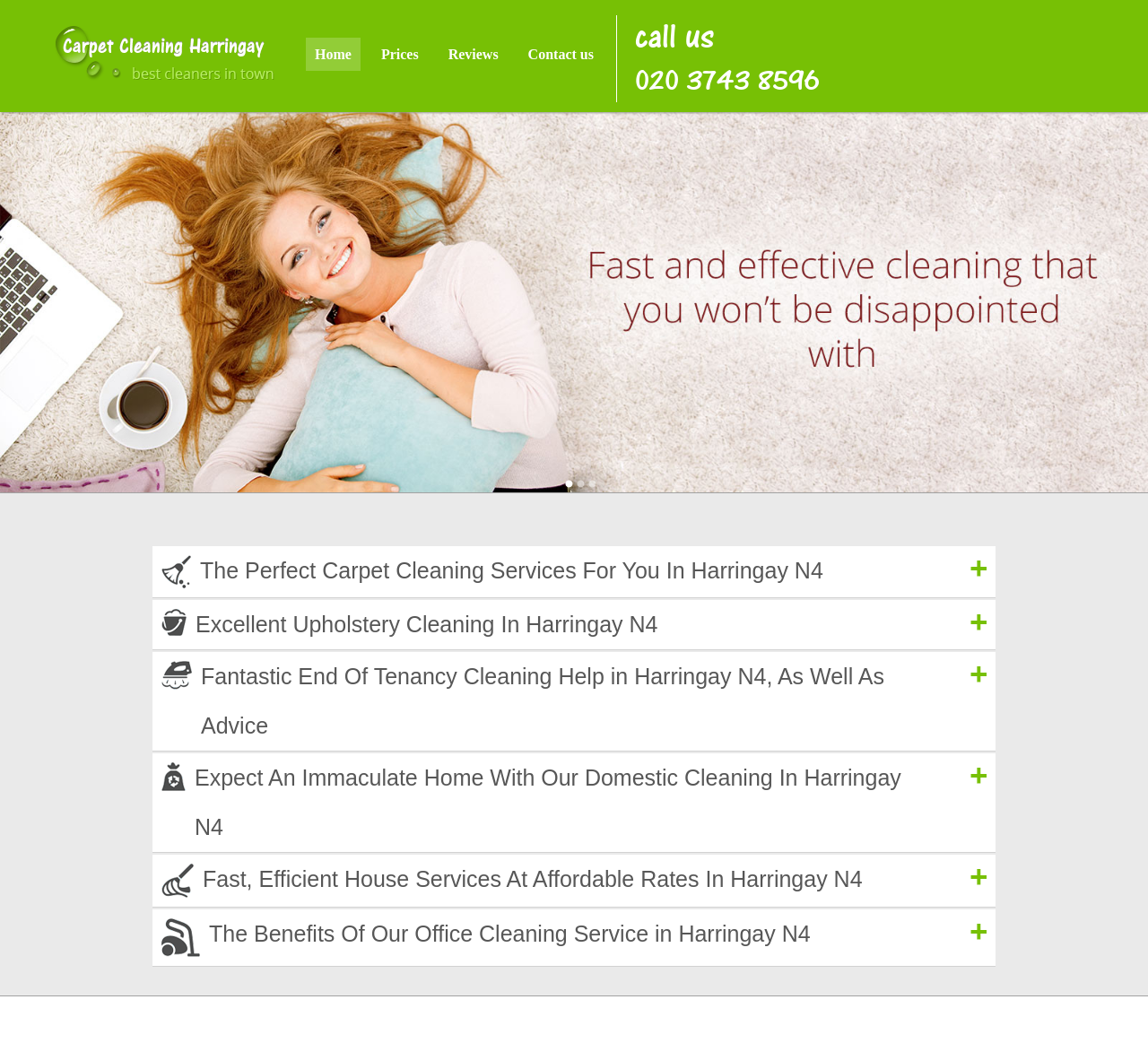Pinpoint the bounding box coordinates of the area that must be clicked to complete this instruction: "Click on 'Prices'".

[0.324, 0.036, 0.372, 0.068]